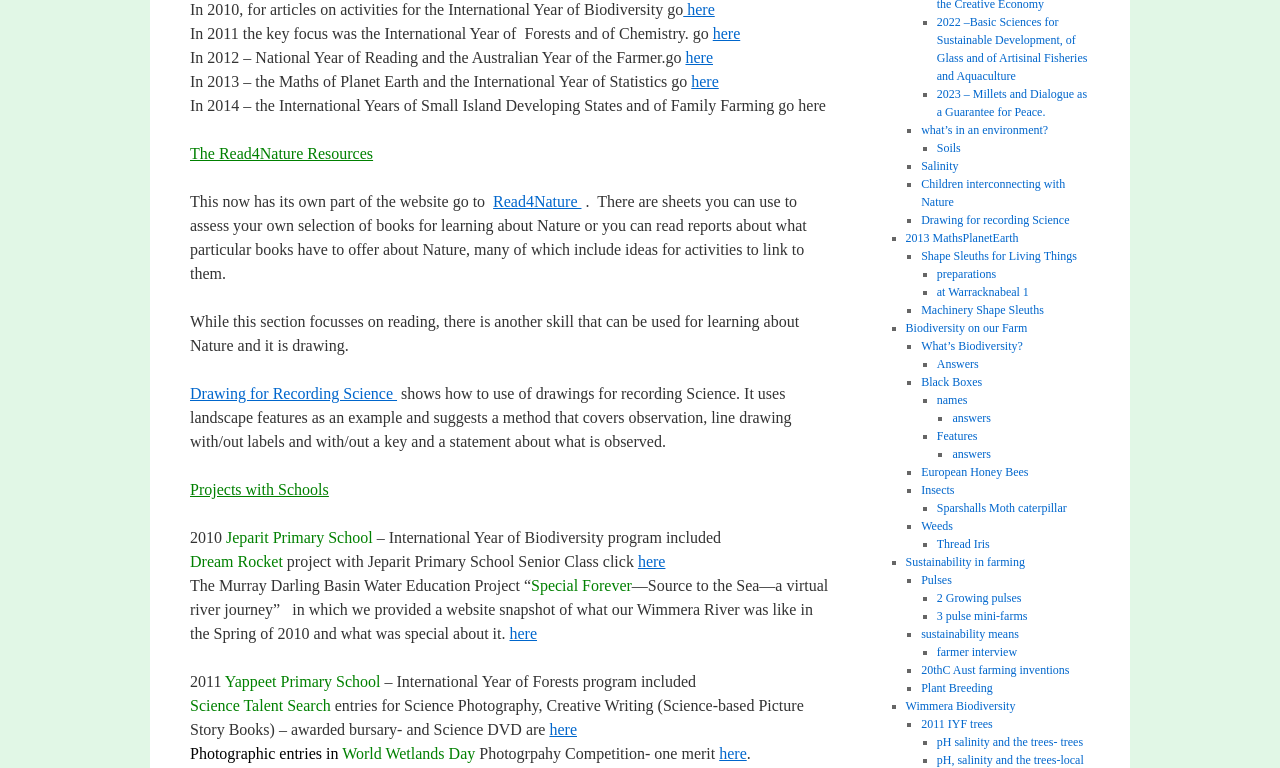Please identify the bounding box coordinates for the region that you need to click to follow this instruction: "Click on Home".

None